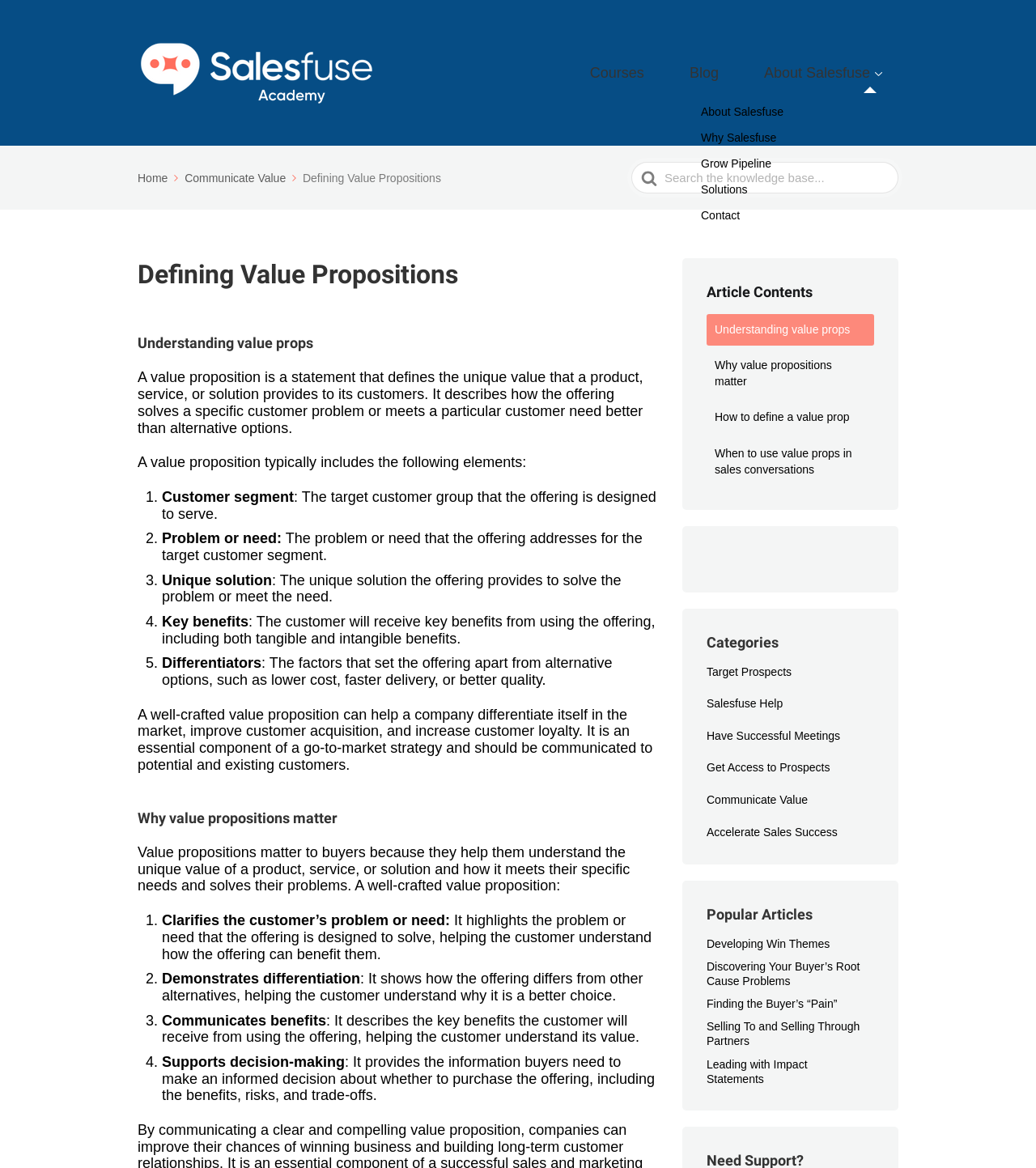What are the benefits of a well-crafted value proposition?
Please answer the question with a detailed and comprehensive explanation.

A well-crafted value proposition can help a company differentiate itself in the market, improve customer acquisition, and increase customer loyalty. It provides the information buyers need to make an informed decision about whether to purchase the offering, including the benefits, risks, and trade-offs.